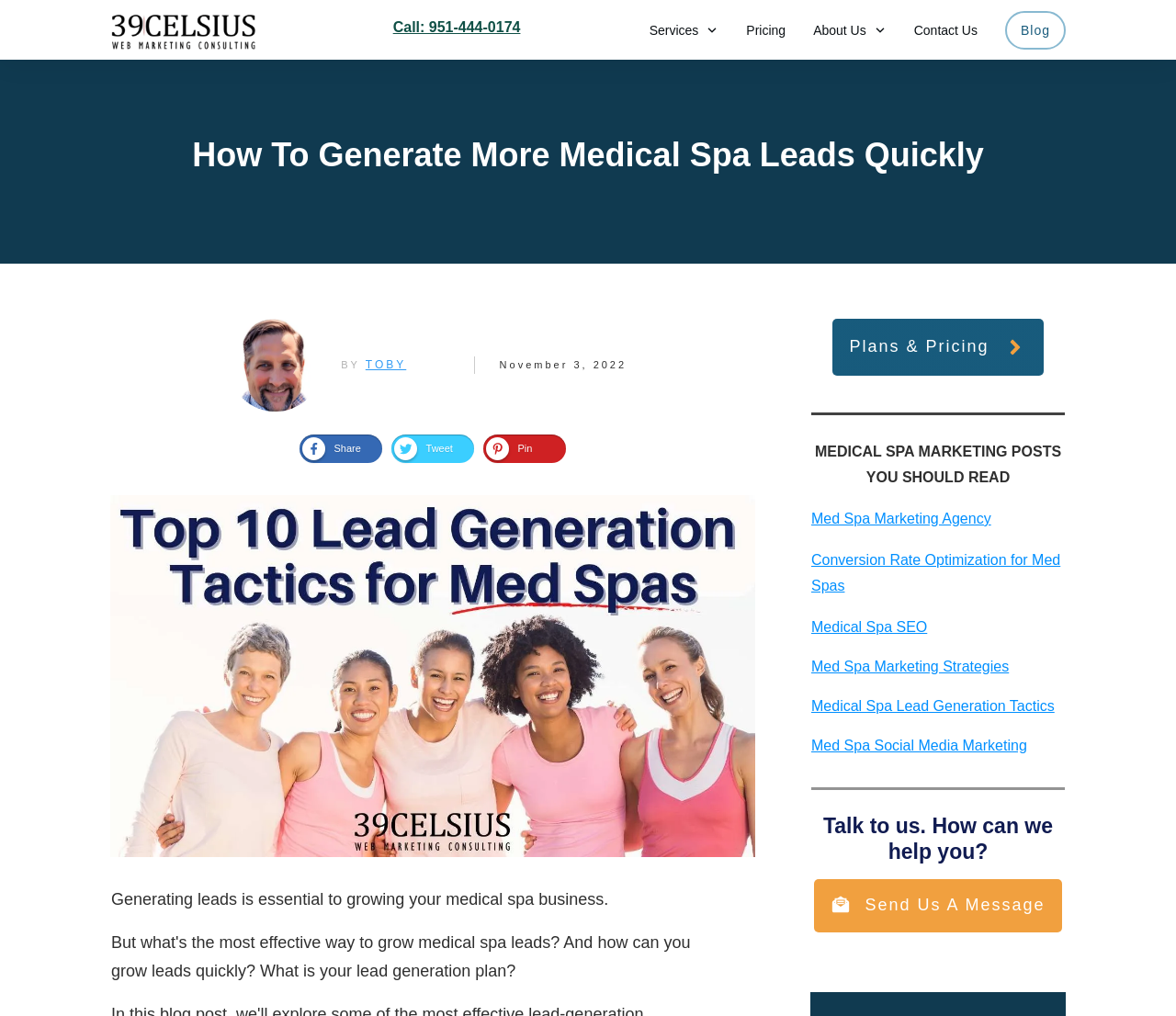Can you find the bounding box coordinates for the UI element given this description: "Contact Us"? Provide the coordinates as four float numbers between 0 and 1: [left, top, right, bottom].

[0.777, 0.017, 0.831, 0.042]